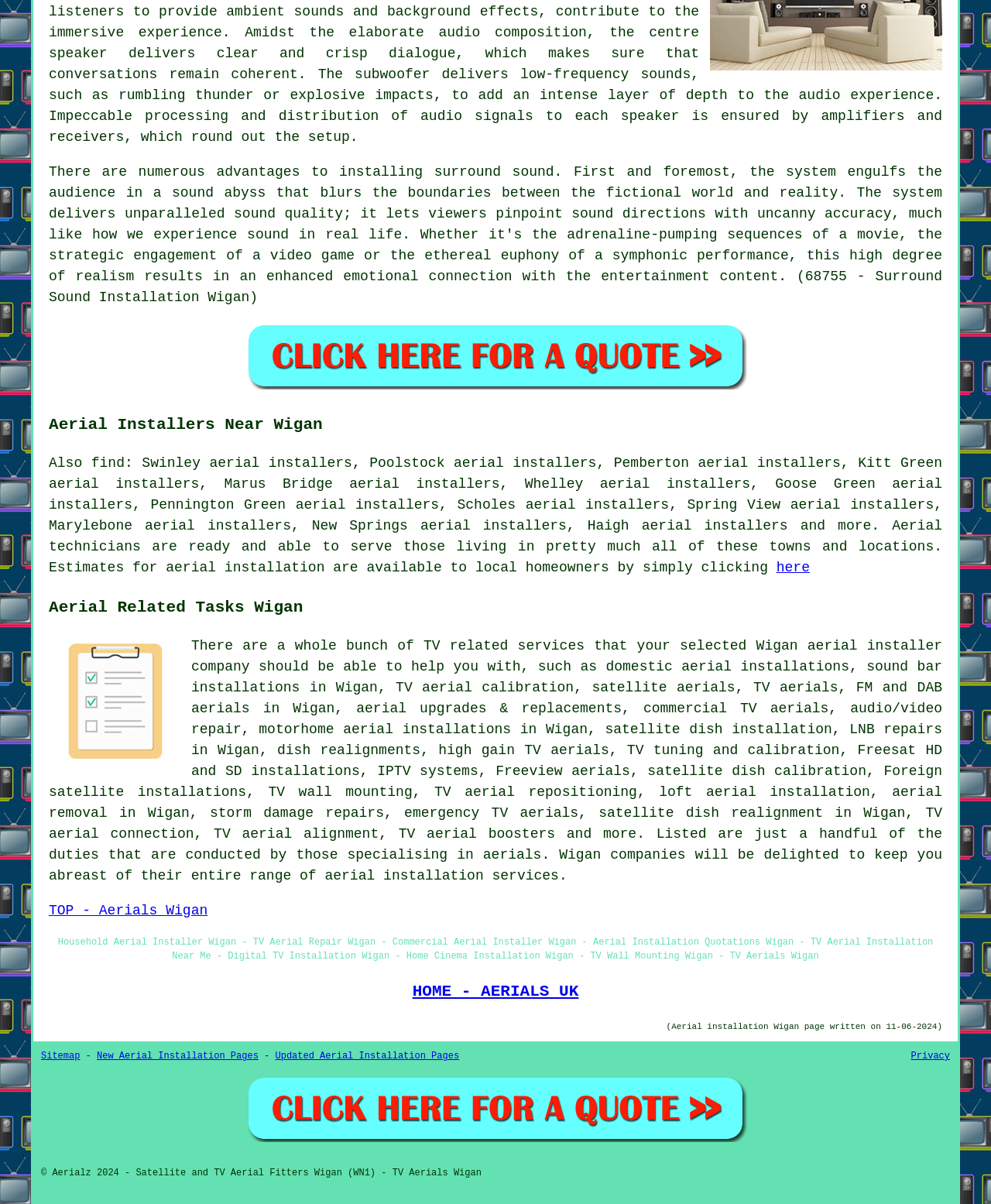What is the main topic of this webpage?
Examine the webpage screenshot and provide an in-depth answer to the question.

Based on the content of the webpage, it appears to be focused on aerial installation services in Wigan, with various links and text related to TV aerials, satellite dishes, and installation quotes.